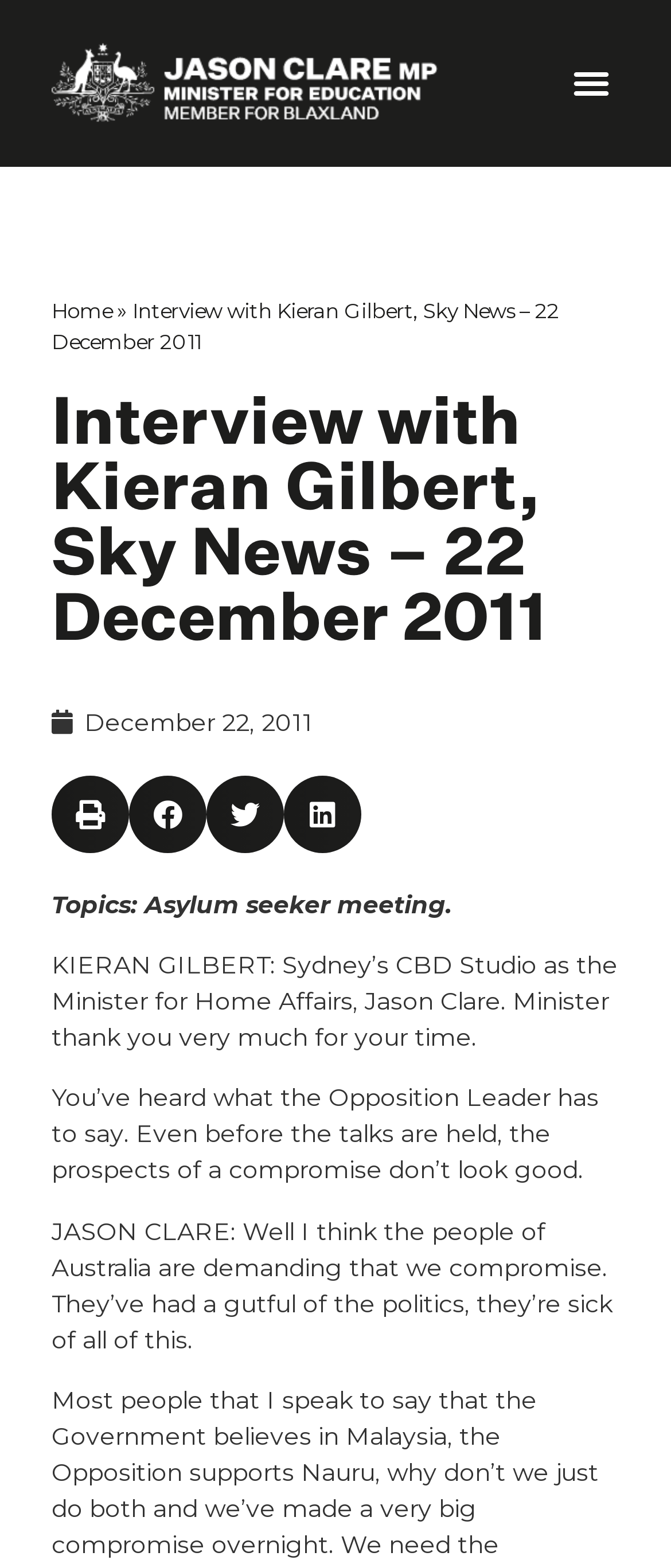How many share buttons are there?
Based on the image content, provide your answer in one word or a short phrase.

4